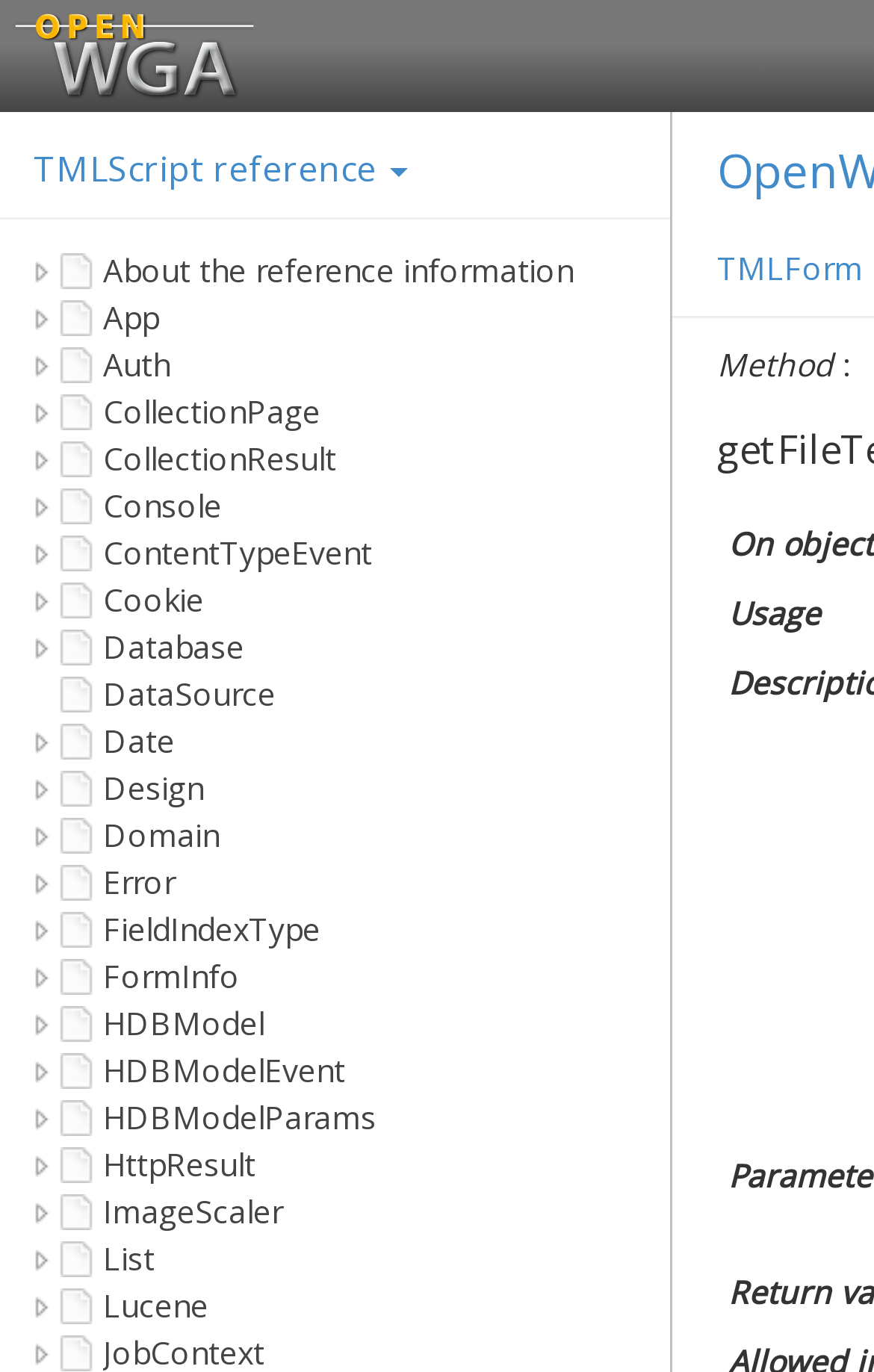Provide a one-word or brief phrase answer to the question:
What is the last item in the list of links?

Lucene